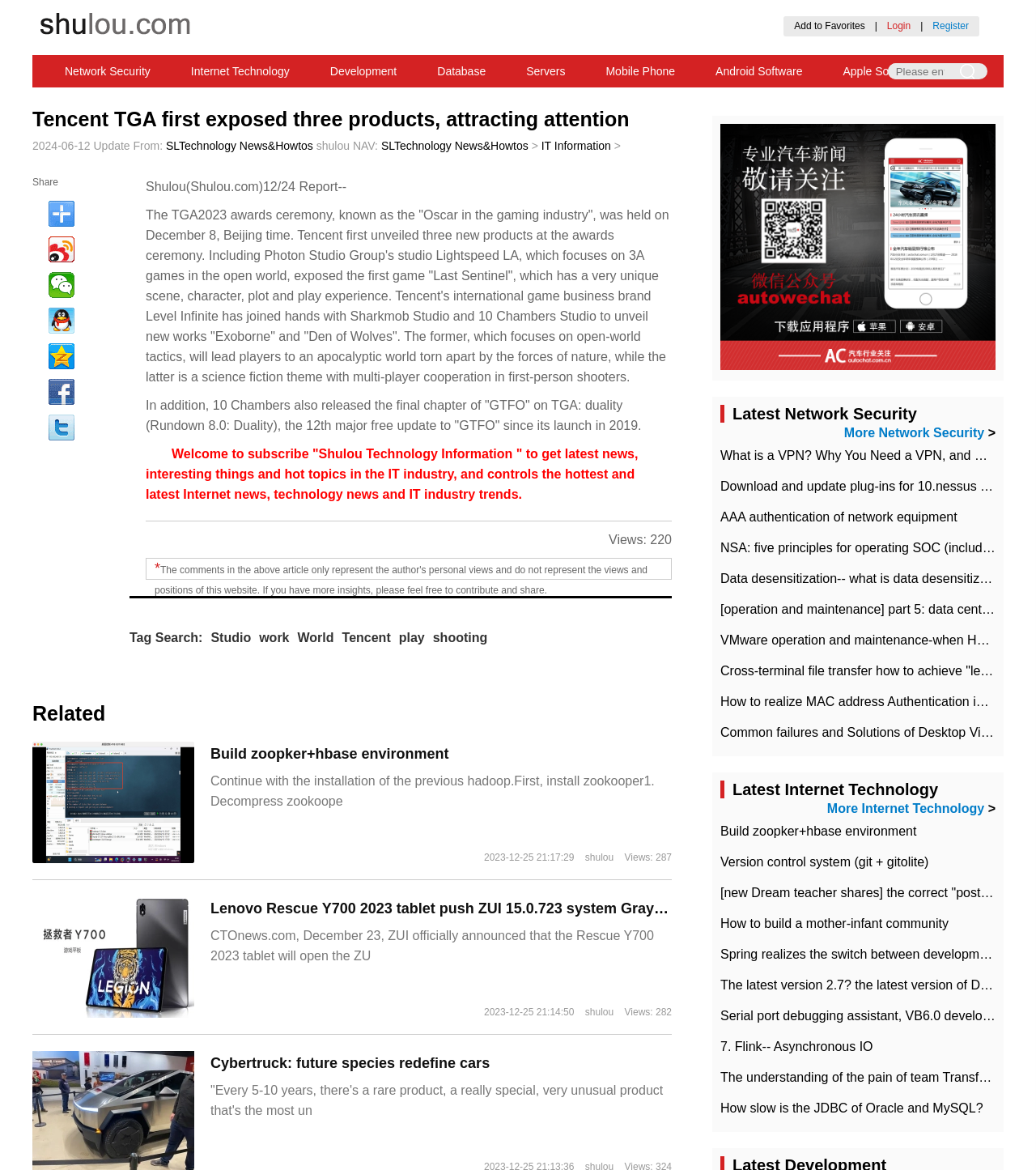Use a single word or phrase to answer the question:
How many views does the article 'Build zoopker+hbase environment' have?

287